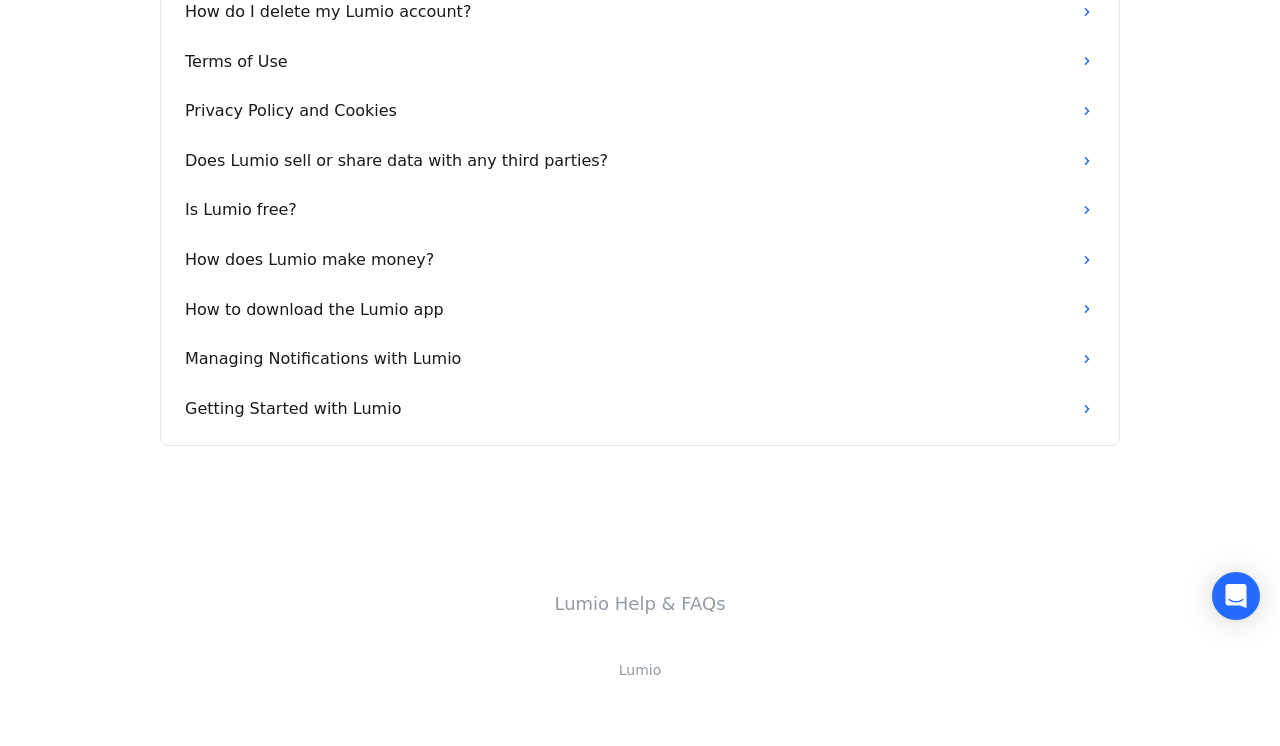Bounding box coordinates should be provided in the format (top-left x, top-left y, bottom-right x, bottom-right y) with all values between 0 and 1. Identify the bounding box for this UI element: Lumio

[0.483, 0.888, 0.517, 0.909]